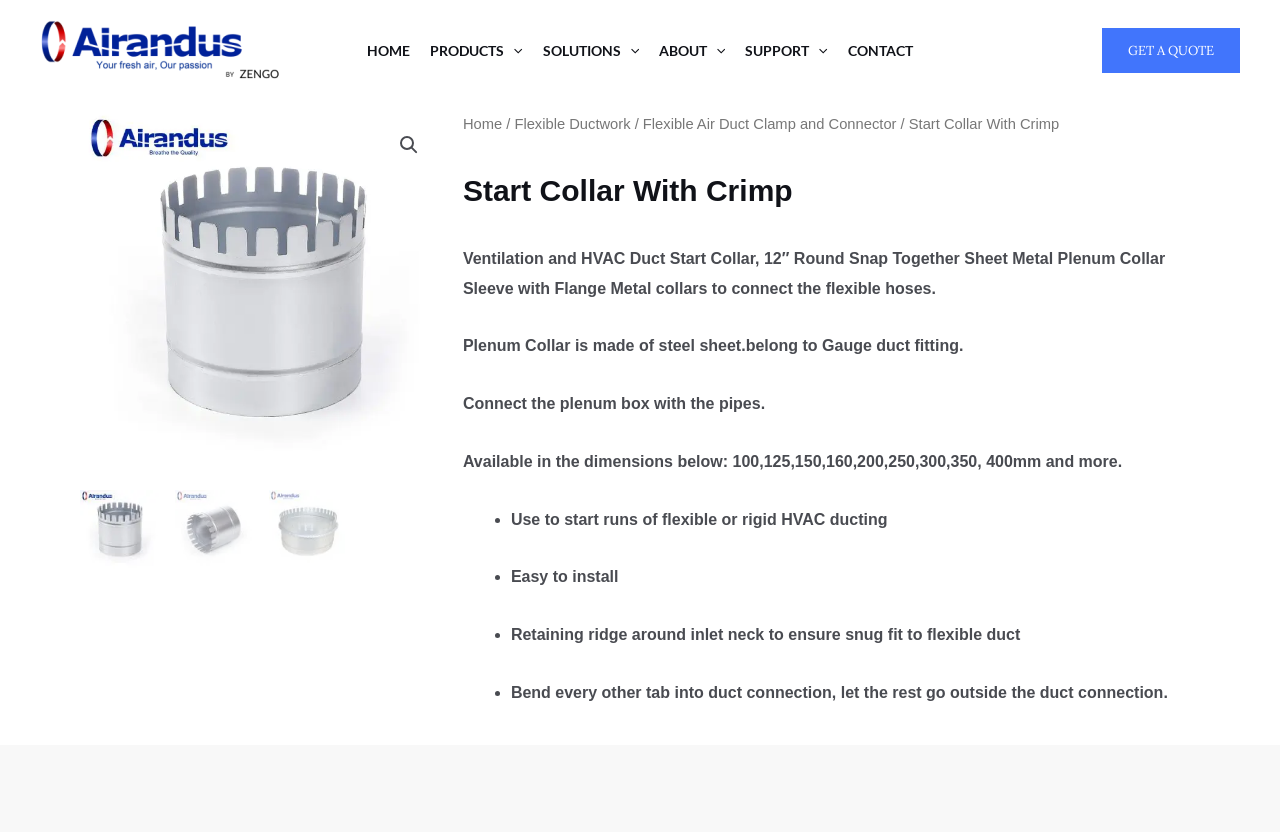Find the bounding box coordinates of the area that needs to be clicked in order to achieve the following instruction: "Click on the 'PCO A 1' link". The coordinates should be specified as four float numbers between 0 and 1, i.e., [left, top, right, bottom].

[0.062, 0.133, 0.346, 0.57]